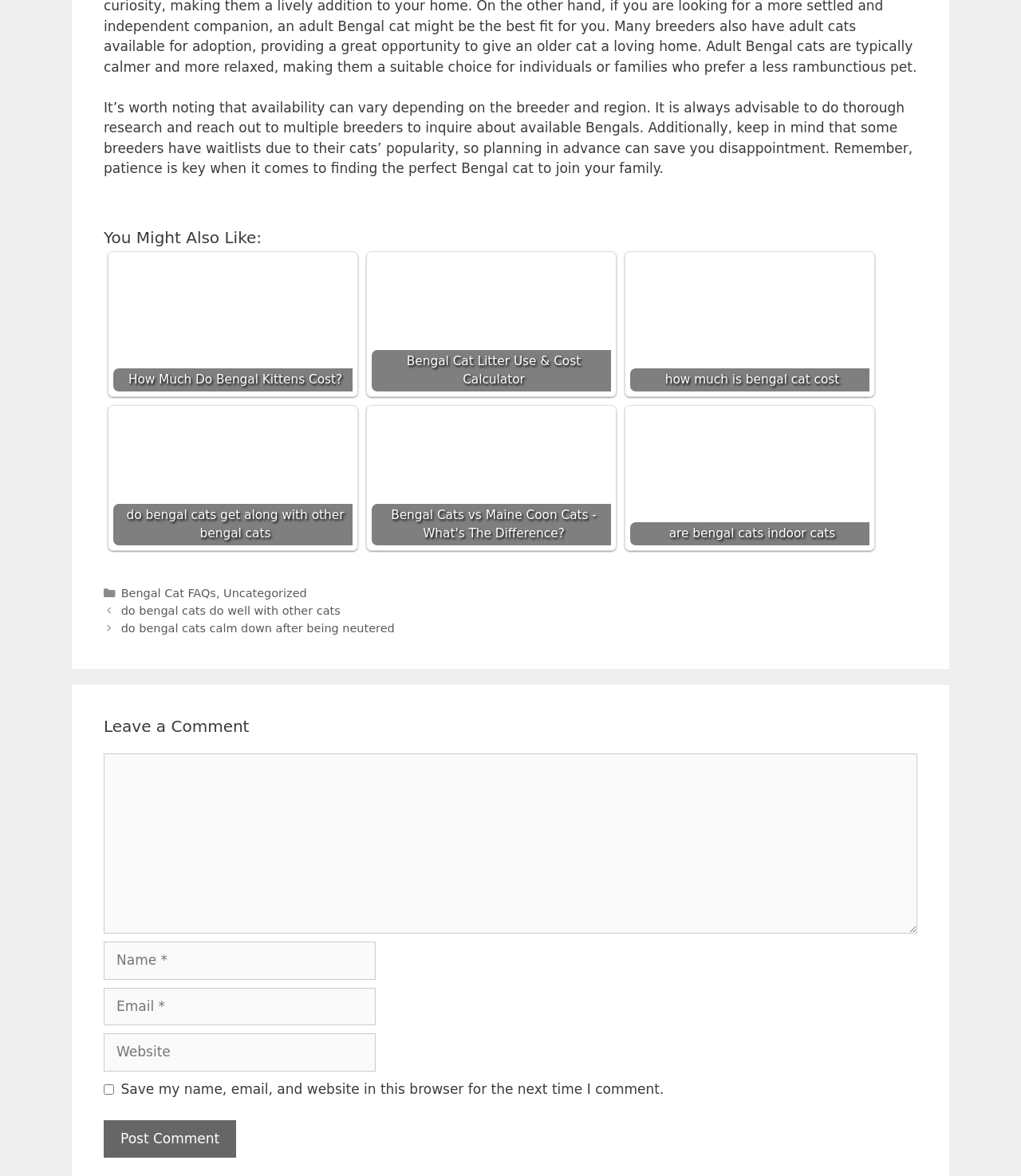Show the bounding box coordinates of the region that should be clicked to follow the instruction: "Click on 'Post Comment'."

[0.102, 0.953, 0.231, 0.985]